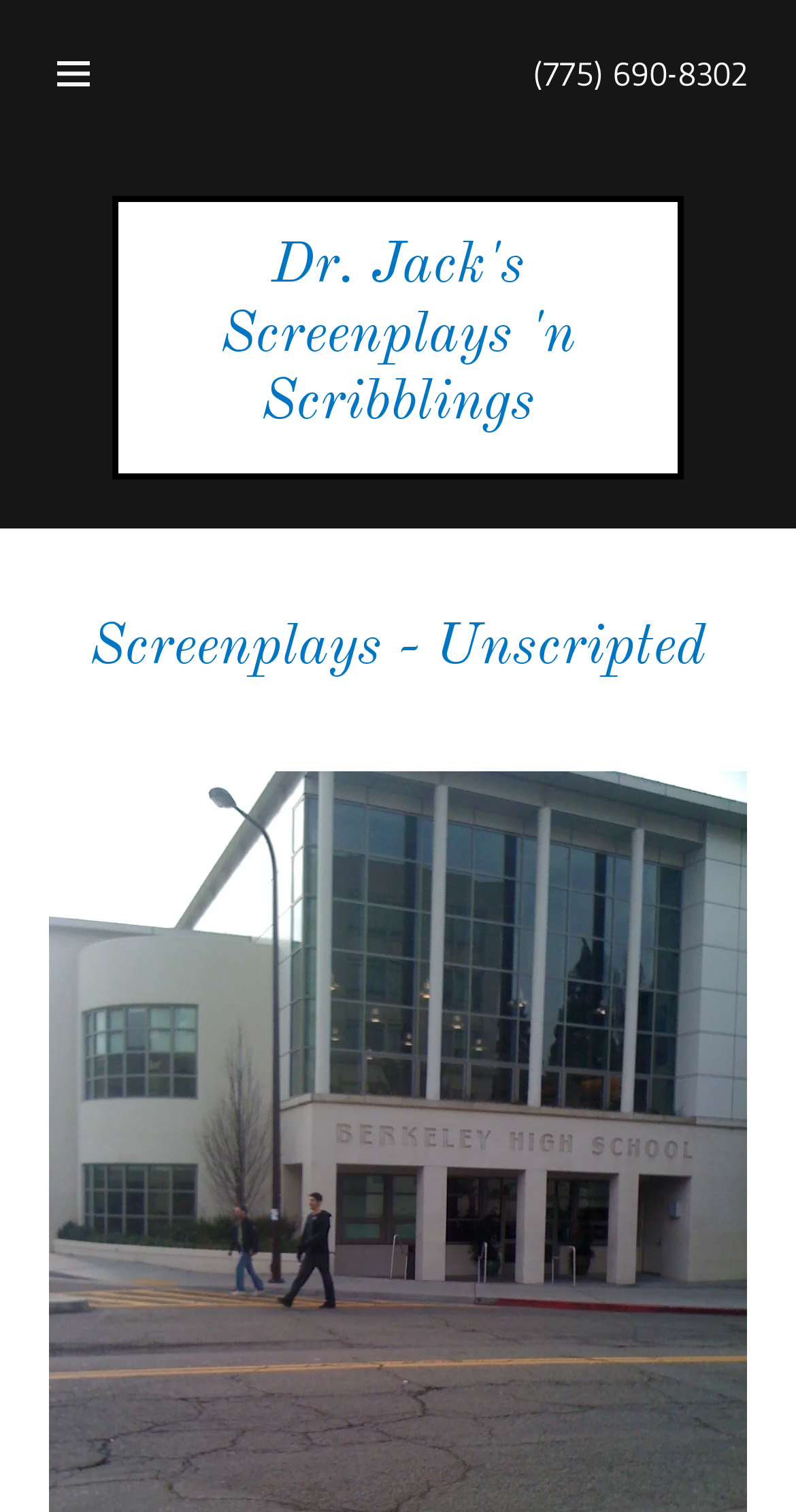What is the icon on the top left?
Provide a fully detailed and comprehensive answer to the question.

I identified the icon on the top left by examining the link element with the text 'Hamburger Site Navigation Icon' located at [0.062, 0.032, 0.123, 0.065]. This element is an image, and its text description indicates that it is a hamburger site navigation icon.